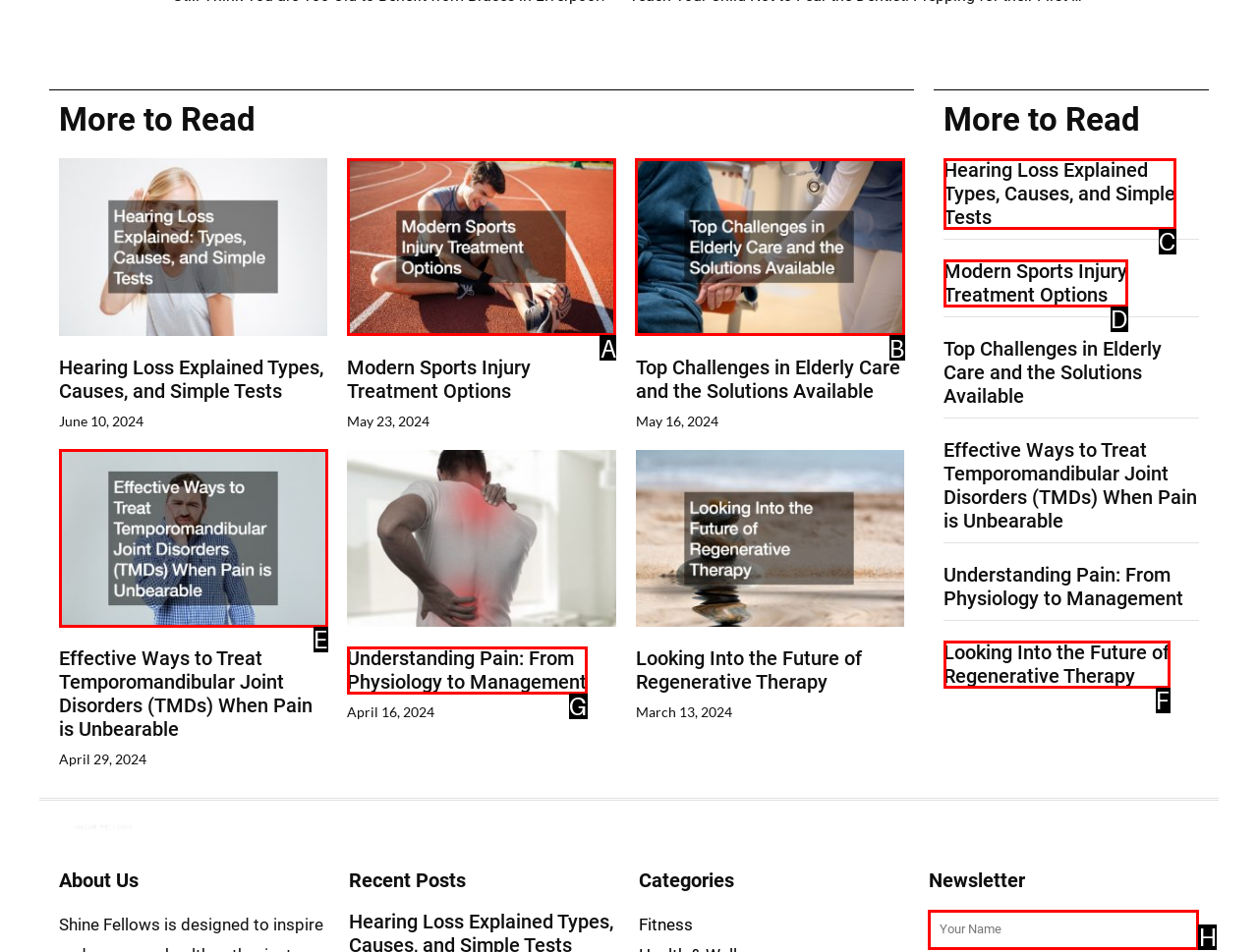Which option should be clicked to complete this task: enter name in the newsletter input field
Reply with the letter of the correct choice from the given choices.

H